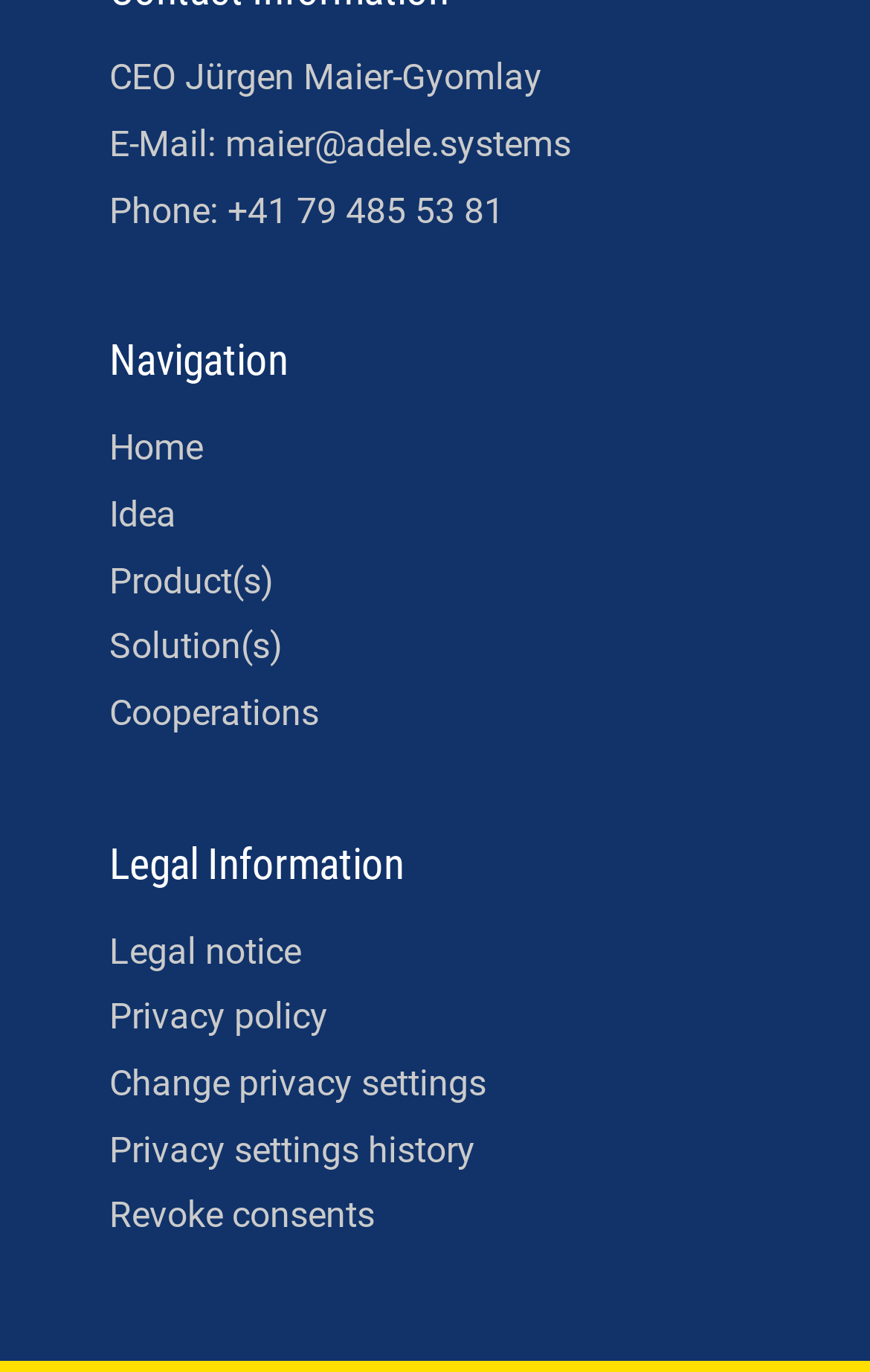Find the bounding box coordinates for the HTML element described as: "+41 79 485 53 81". The coordinates should consist of four float values between 0 and 1, i.e., [left, top, right, bottom].

[0.262, 0.138, 0.579, 0.168]